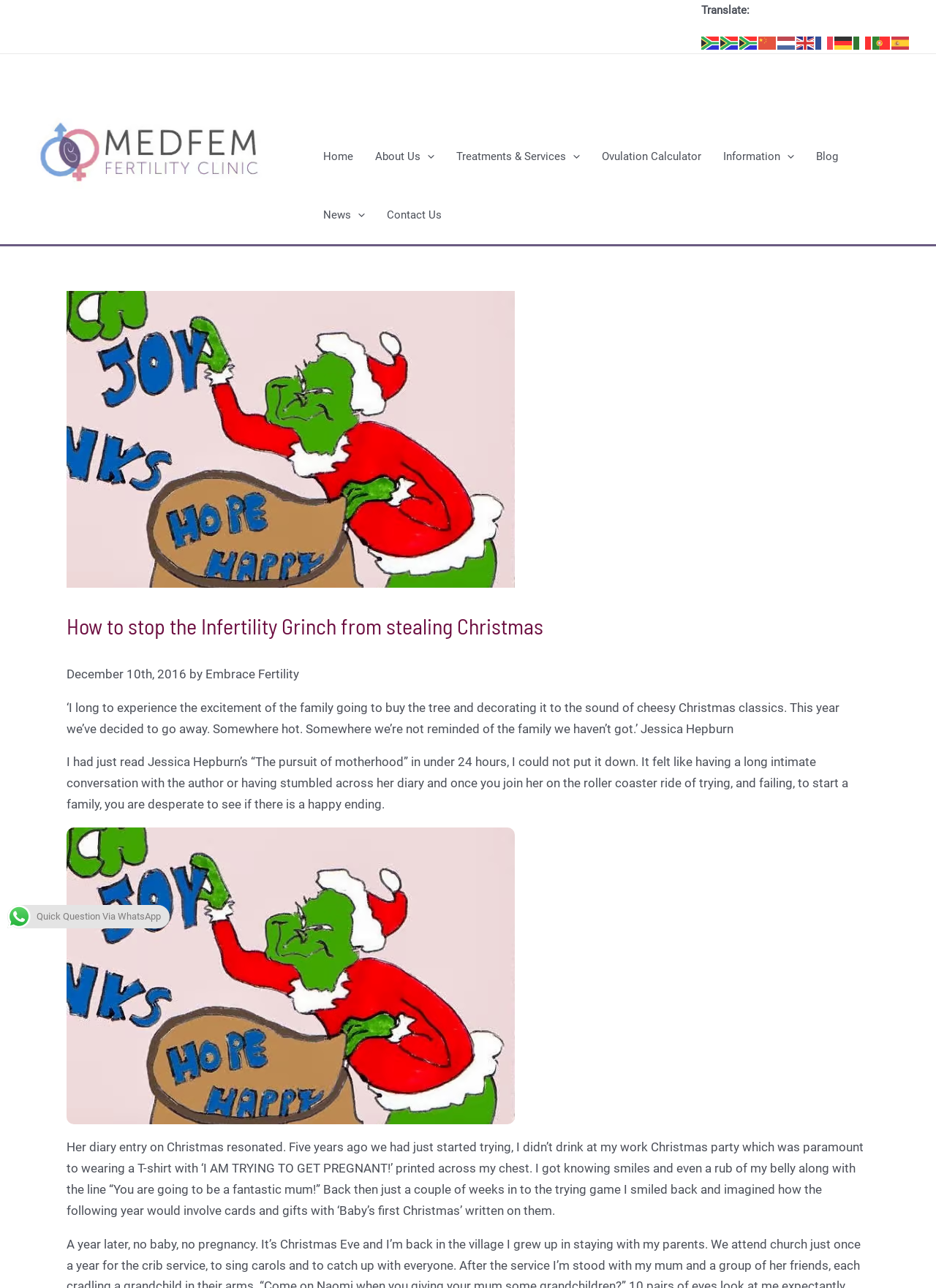Identify the bounding box coordinates for the element you need to click to achieve the following task: "Go to the Home page". The coordinates must be four float values ranging from 0 to 1, formatted as [left, top, right, bottom].

[0.334, 0.099, 0.389, 0.144]